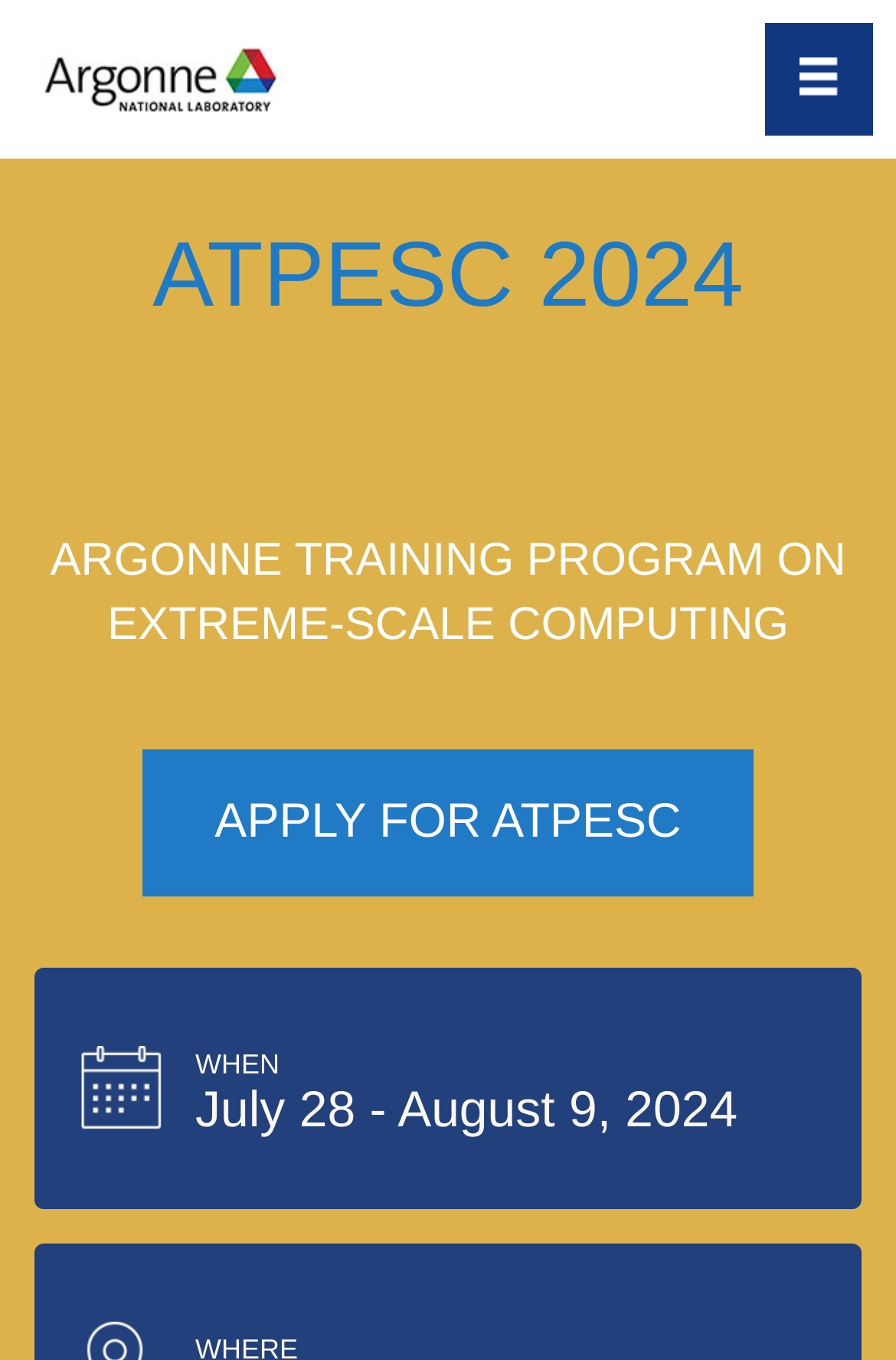What is the duration of the ATPESC program?
Provide a concise answer using a single word or phrase based on the image.

July 28 - August 9, 2024